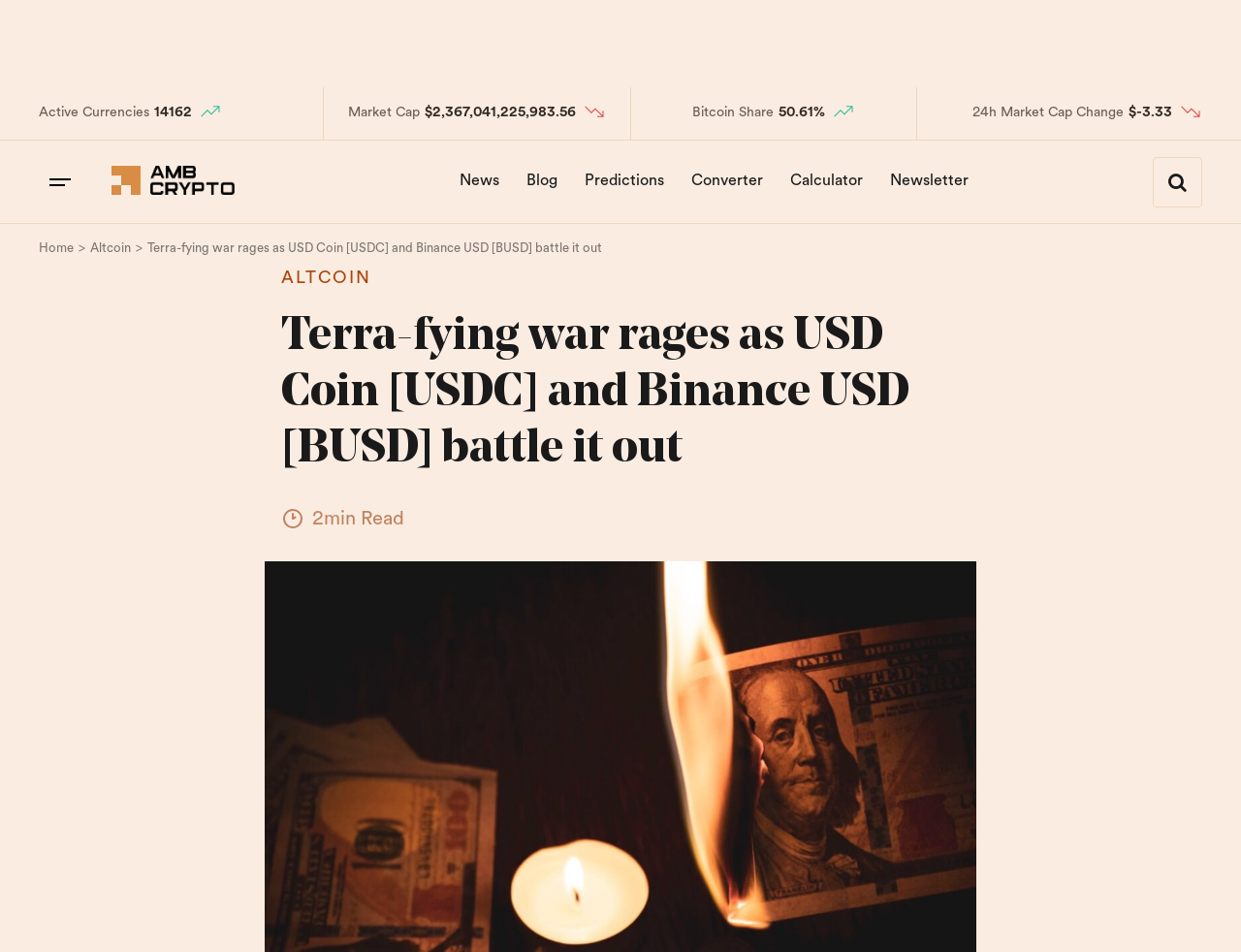Give a one-word or short phrase answer to the question: 
What is the 24-hour market cap change?

-$3.33